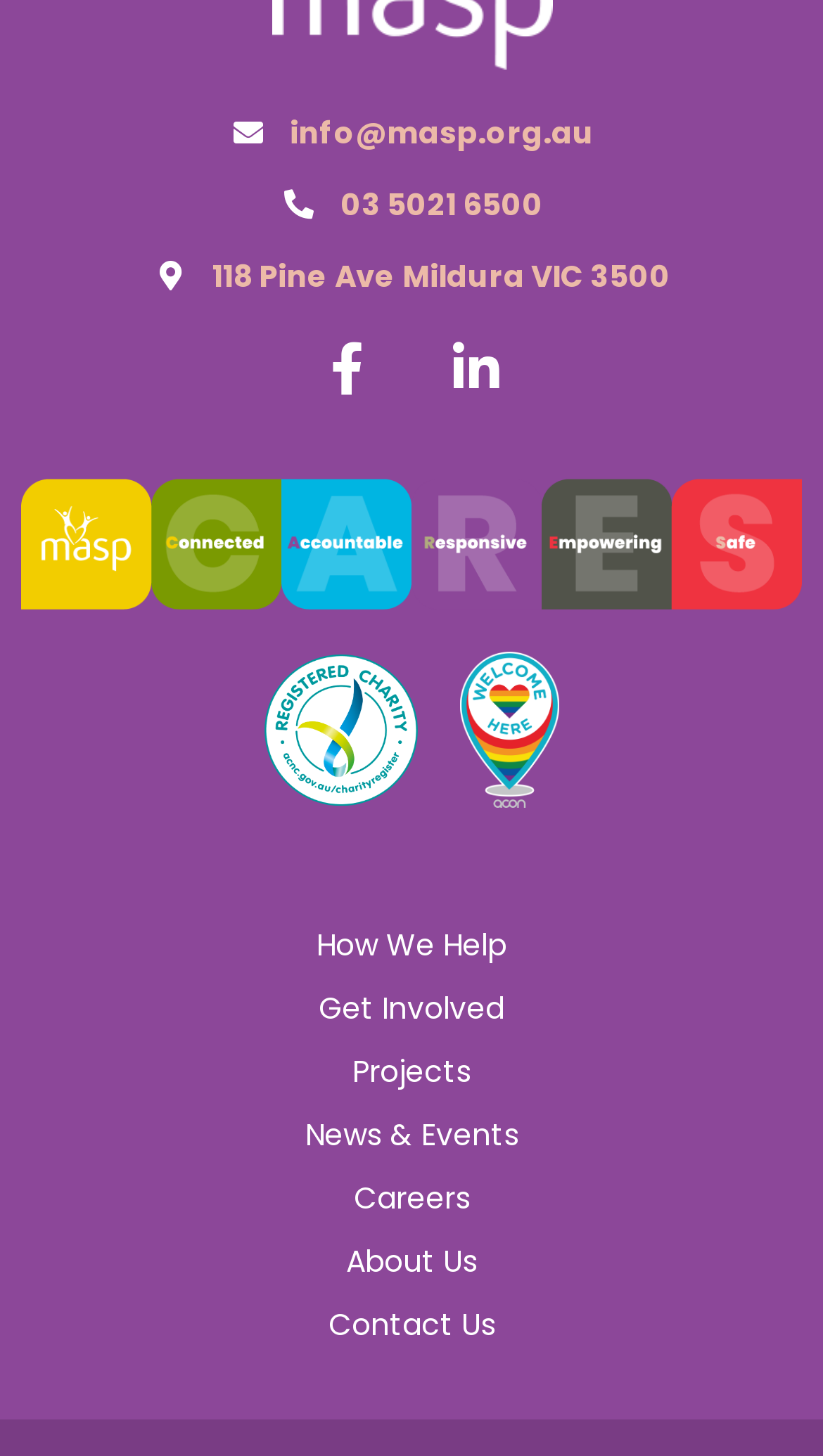Identify the bounding box coordinates for the UI element described as follows: "Contact Us". Ensure the coordinates are four float numbers between 0 and 1, formatted as [left, top, right, bottom].

[0.026, 0.888, 0.974, 0.931]